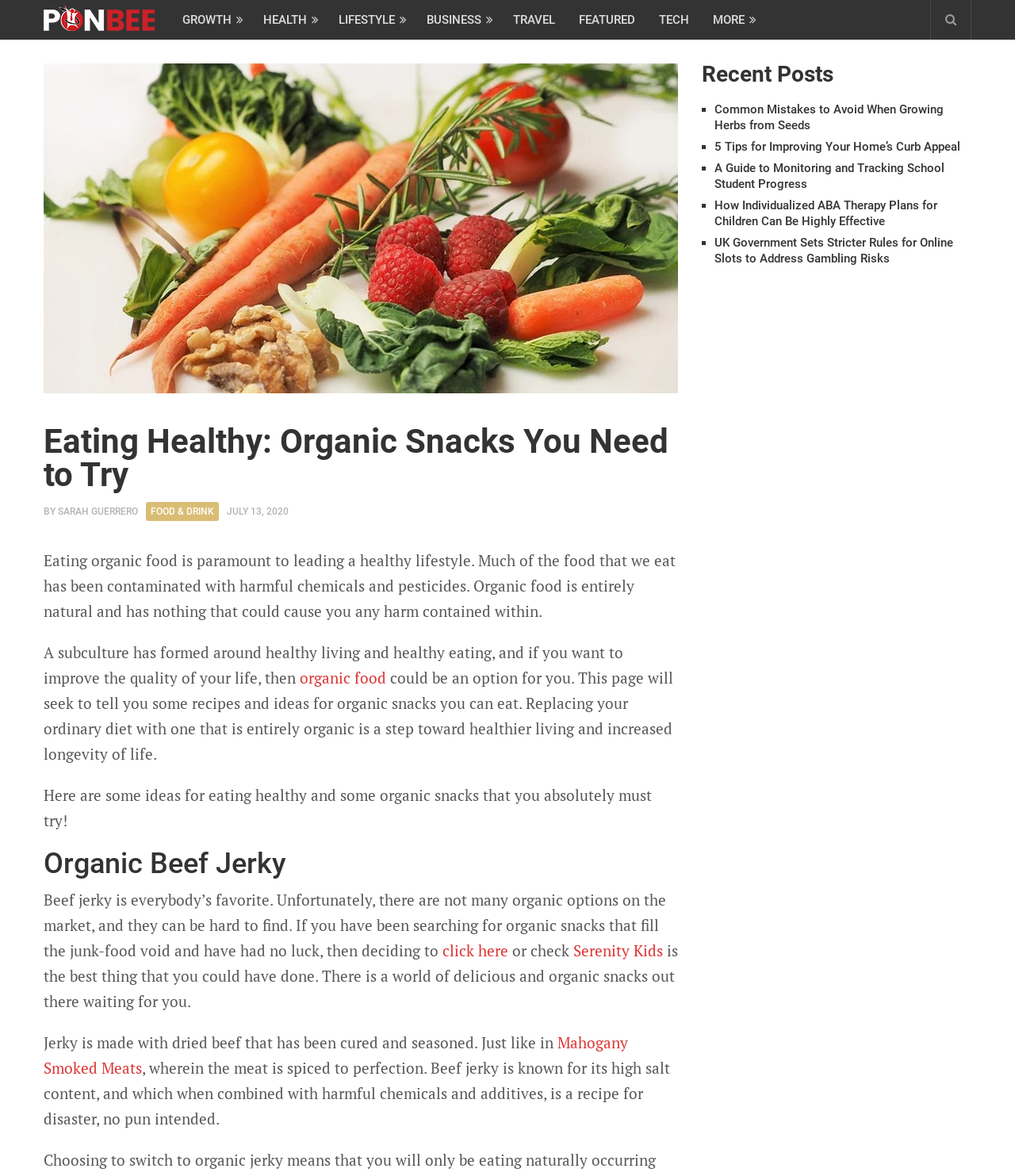Identify the bounding box coordinates of the clickable region necessary to fulfill the following instruction: "Learn more about organic food". The bounding box coordinates should be four float numbers between 0 and 1, i.e., [left, top, right, bottom].

[0.295, 0.568, 0.38, 0.585]